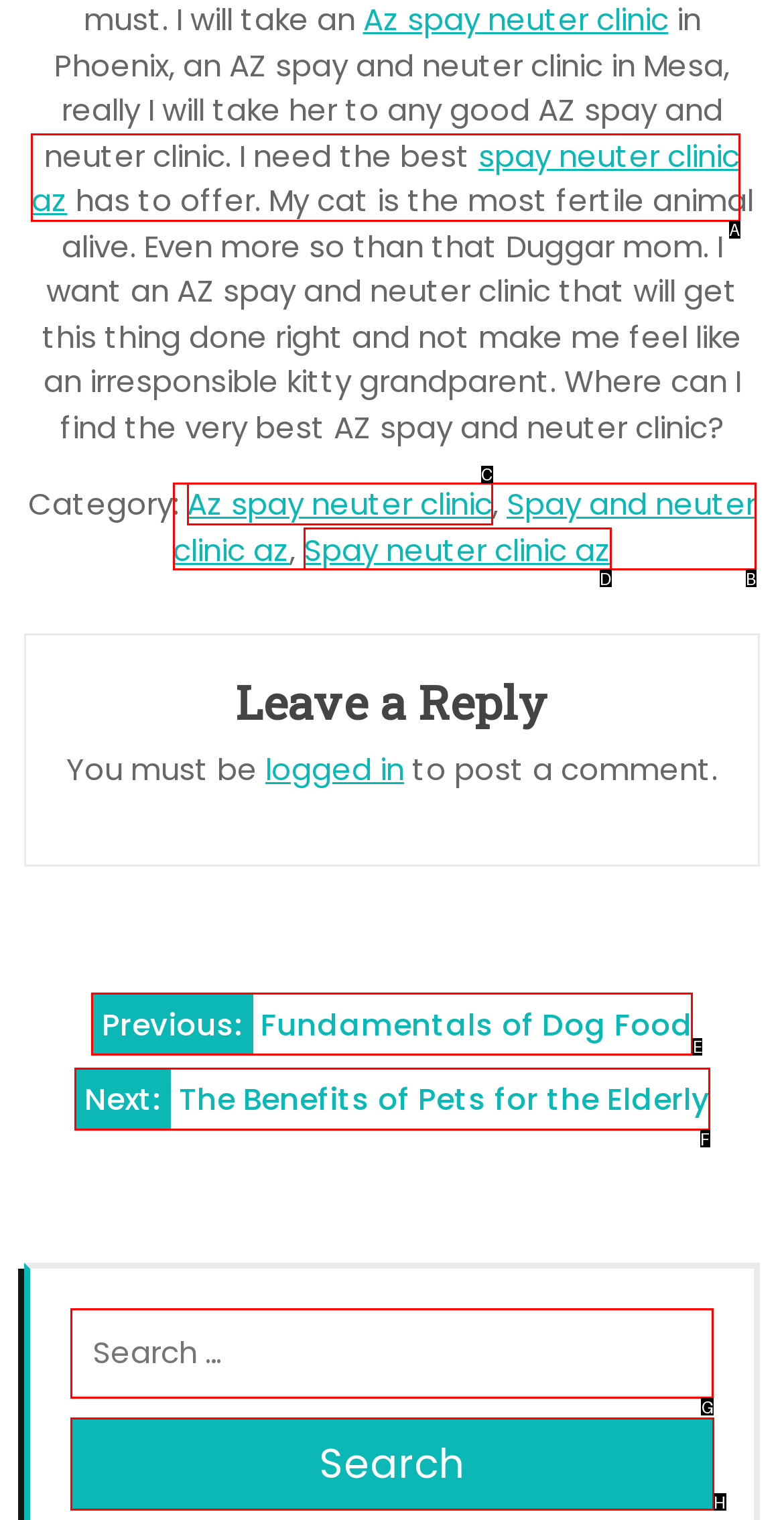Choose the HTML element that should be clicked to accomplish the task: Search for something. Answer with the letter of the chosen option.

G